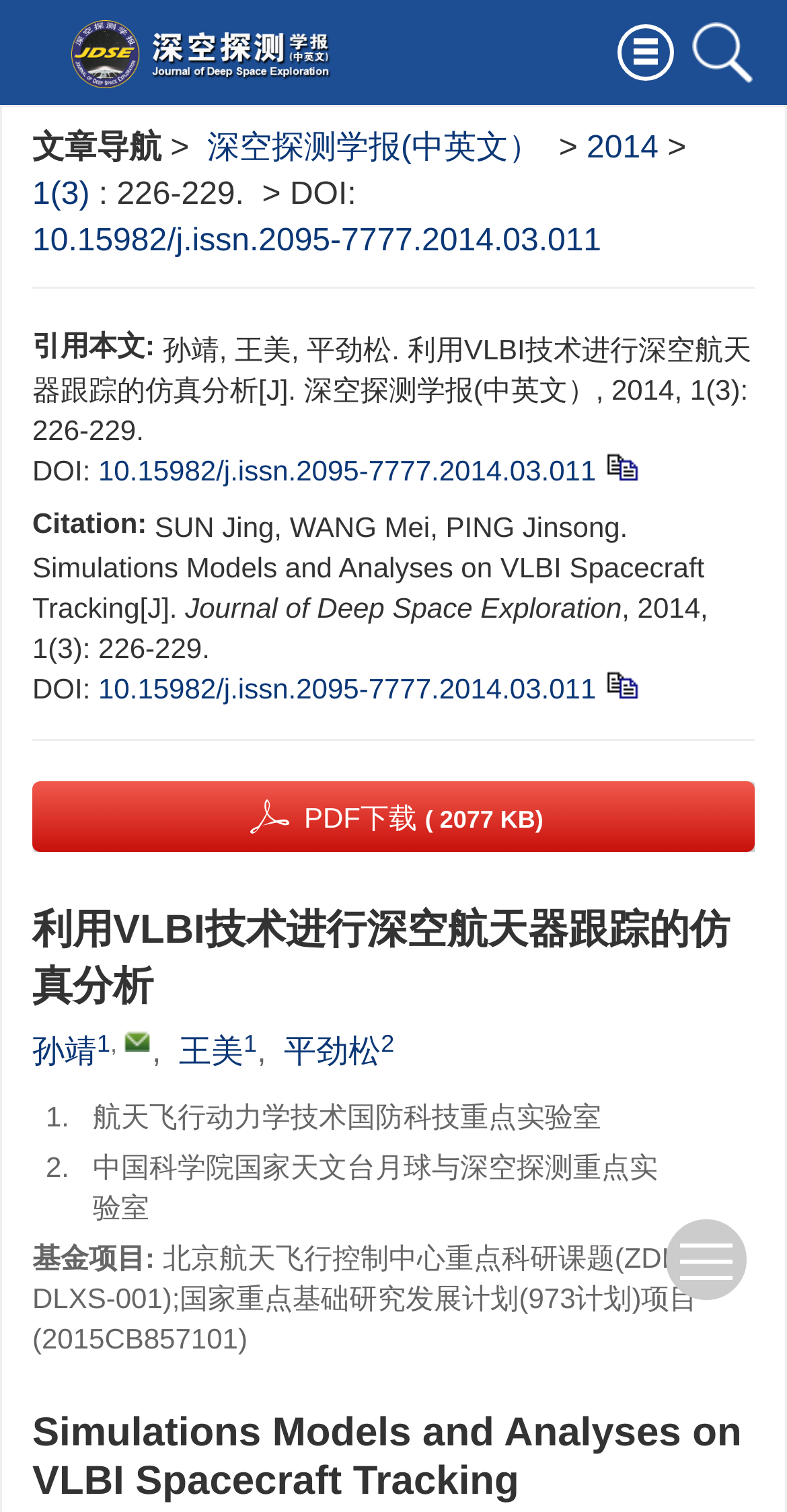Predict the bounding box coordinates of the UI element that matches this description: "1(3)". The coordinates should be in the format [left, top, right, bottom] with each value between 0 and 1.

[0.041, 0.117, 0.125, 0.14]